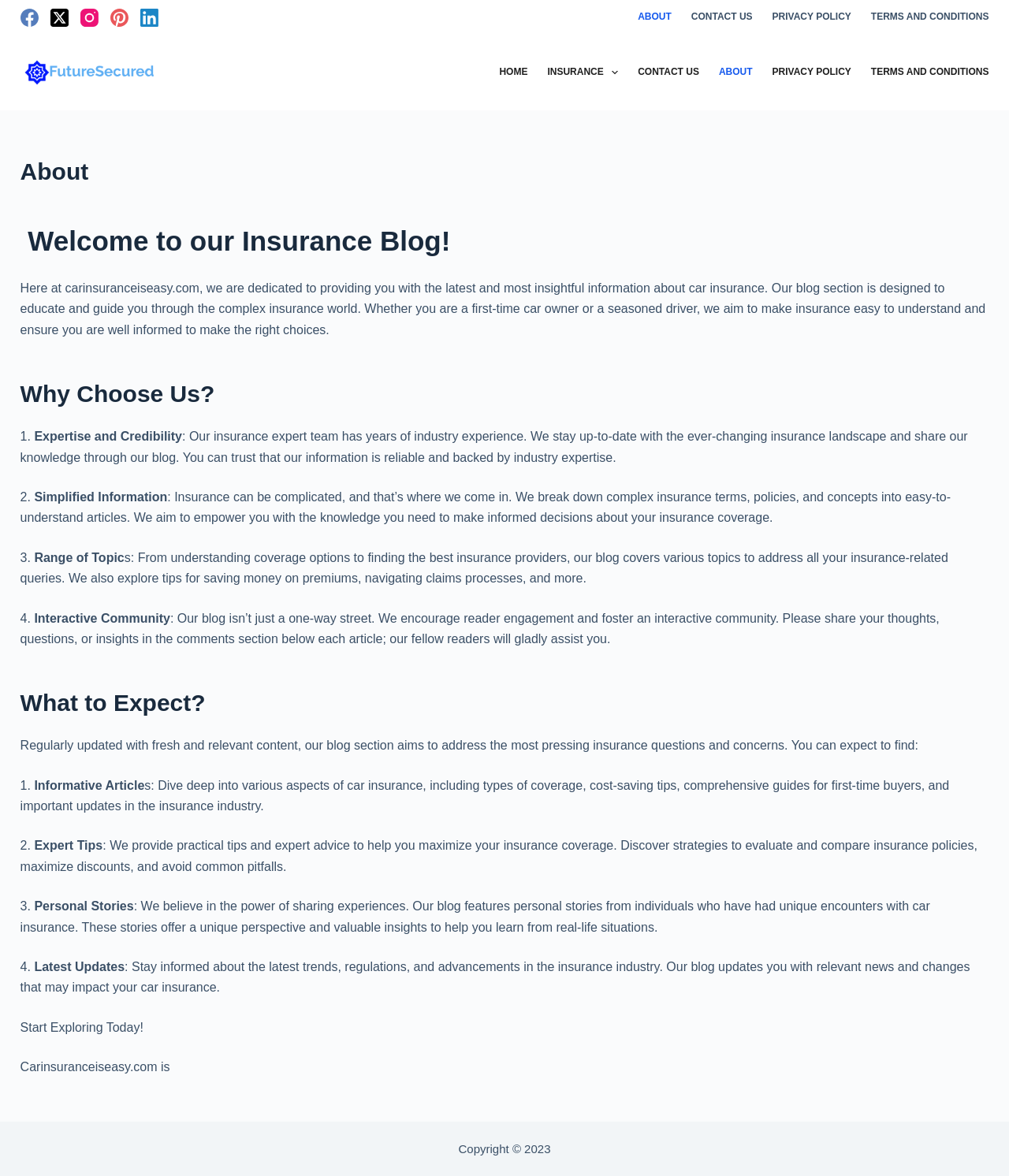What is the name of the website?
Based on the visual, give a brief answer using one word or a short phrase.

carinsuranceiseasy.com